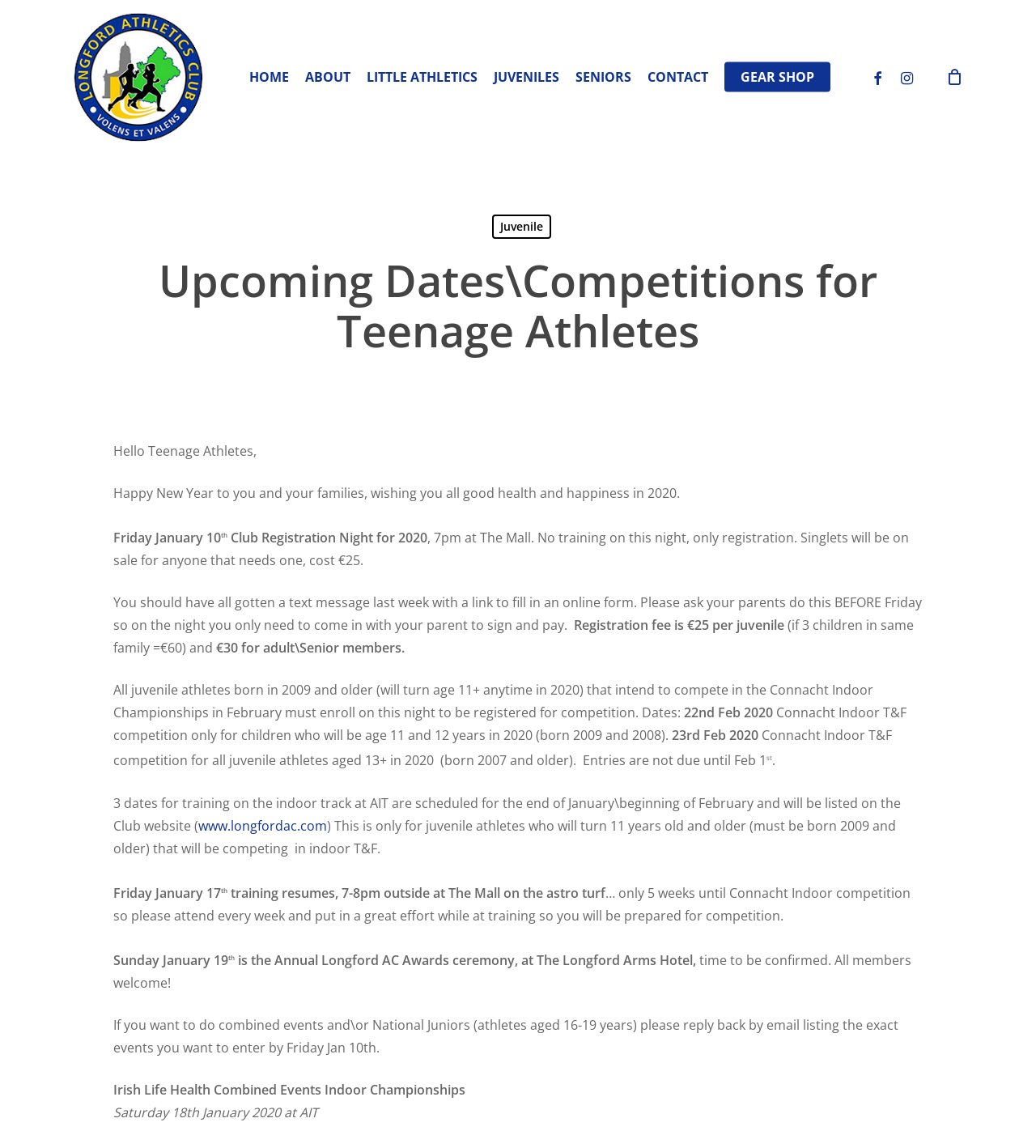Based on the element description Seniors, identify the bounding box of the UI element in the given webpage screenshot. The coordinates should be in the format (top-left x, top-left y, bottom-right x, bottom-right y) and must be between 0 and 1.

[0.548, 0.059, 0.617, 0.075]